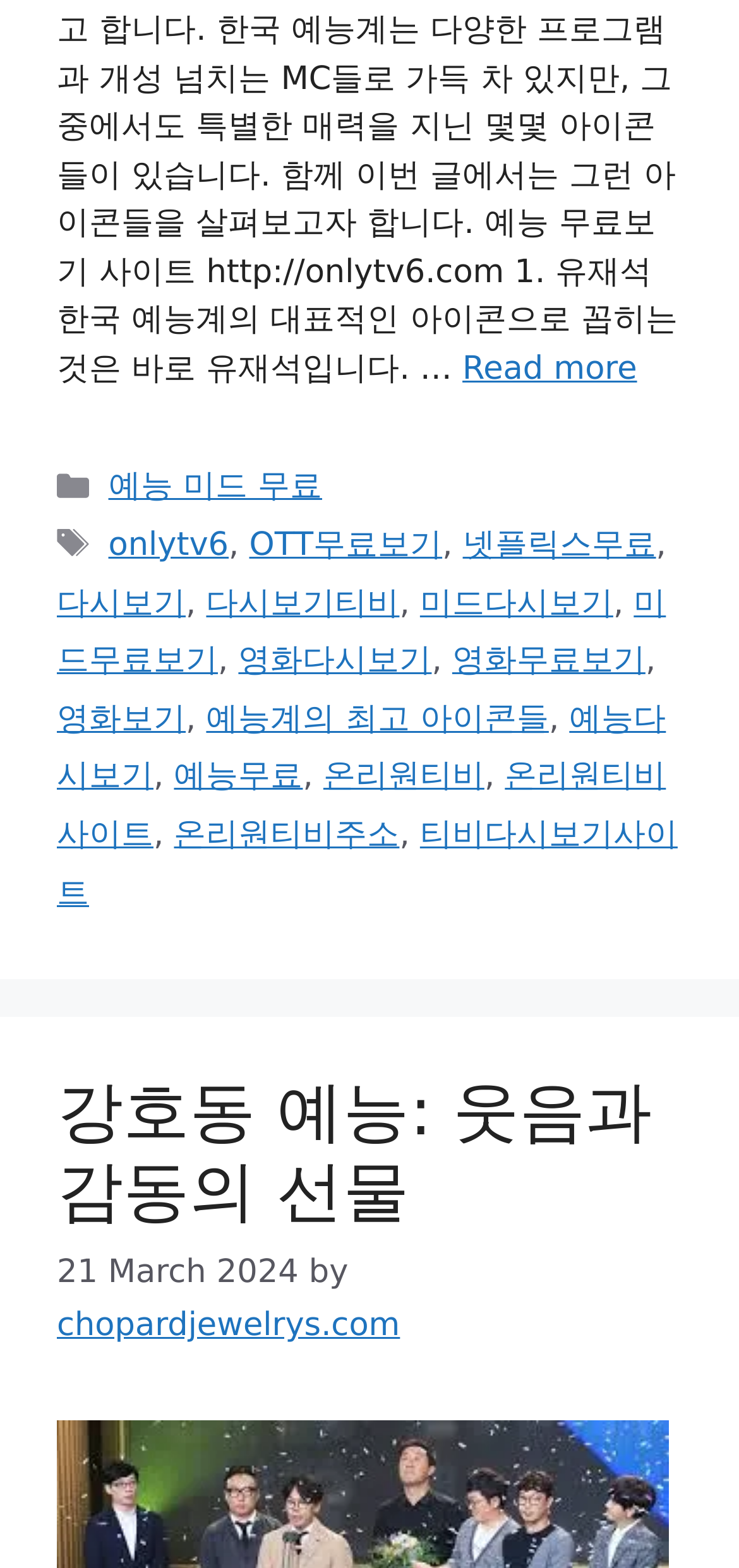What is the category of the article?
Please describe in detail the information shown in the image to answer the question.

The category of the article can be determined by looking at the footer section of the webpage, where it says 'Categories' followed by a link '예능 미드 무료', which suggests that the article belongs to the '예능' category.